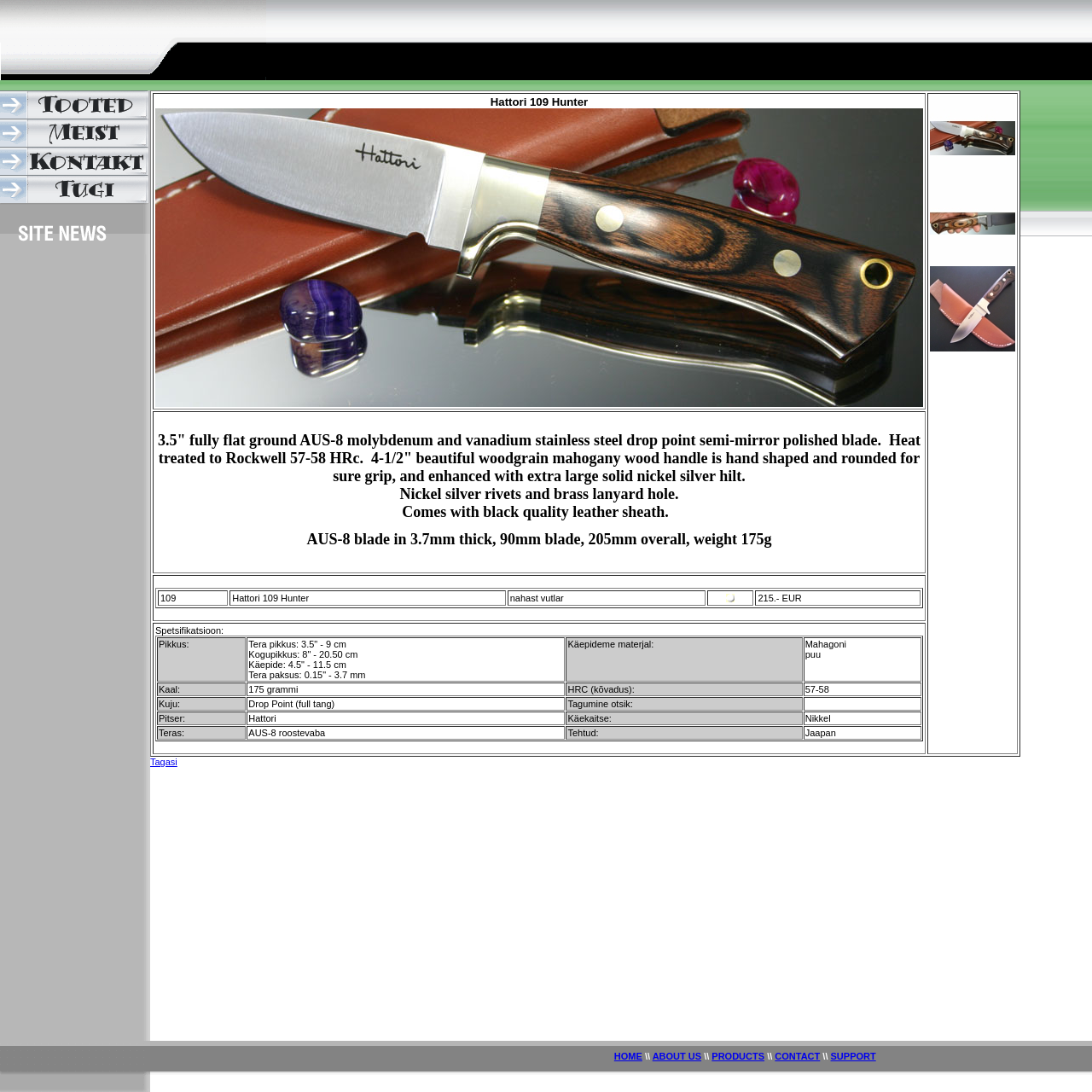Can you find the bounding box coordinates for the UI element given this description: "alt="ABOUT""? Provide the coordinates as four float numbers between 0 and 1: [left, top, right, bottom].

[0.0, 0.127, 0.138, 0.136]